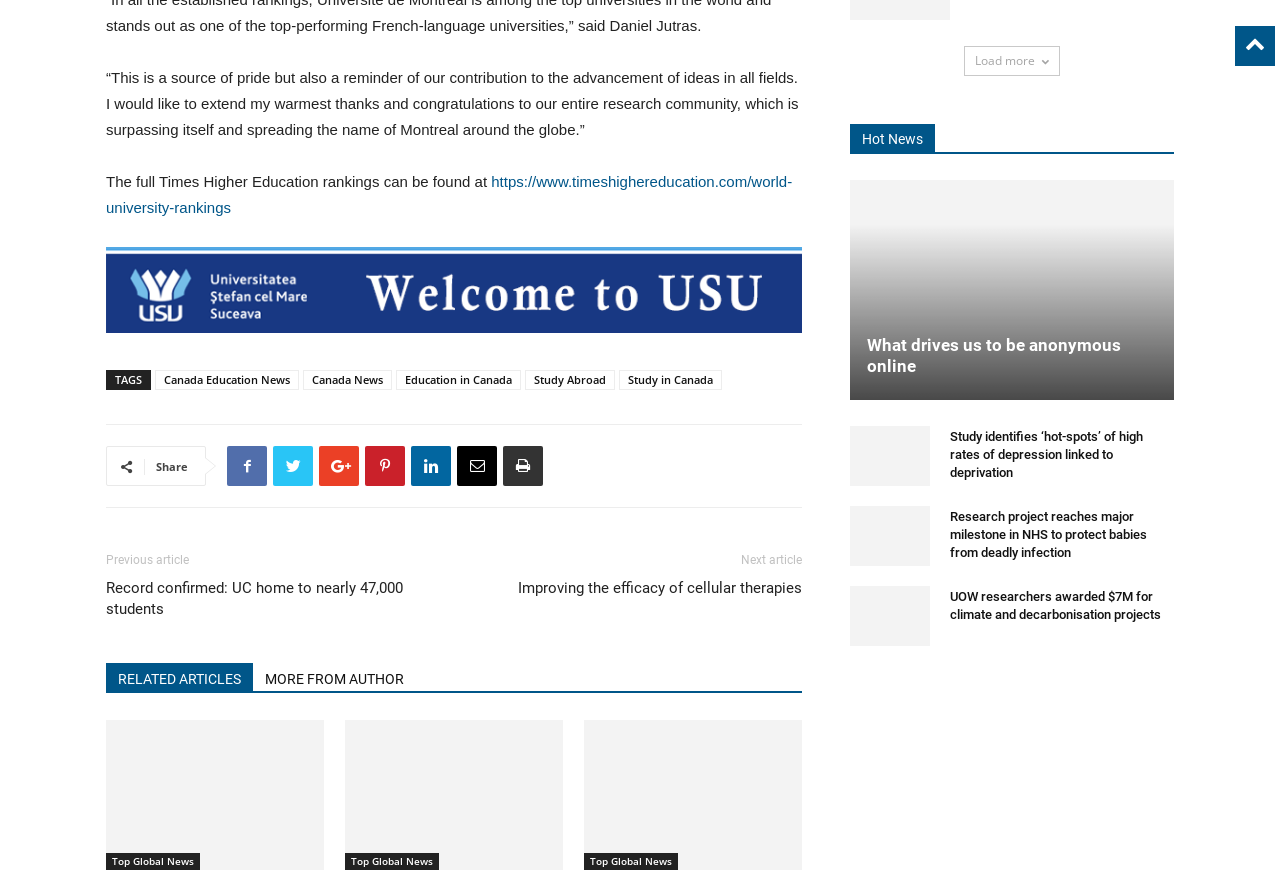Indicate the bounding box coordinates of the clickable region to achieve the following instruction: "View the hot news about what drives us to be anonymous online."

[0.664, 0.206, 0.917, 0.458]